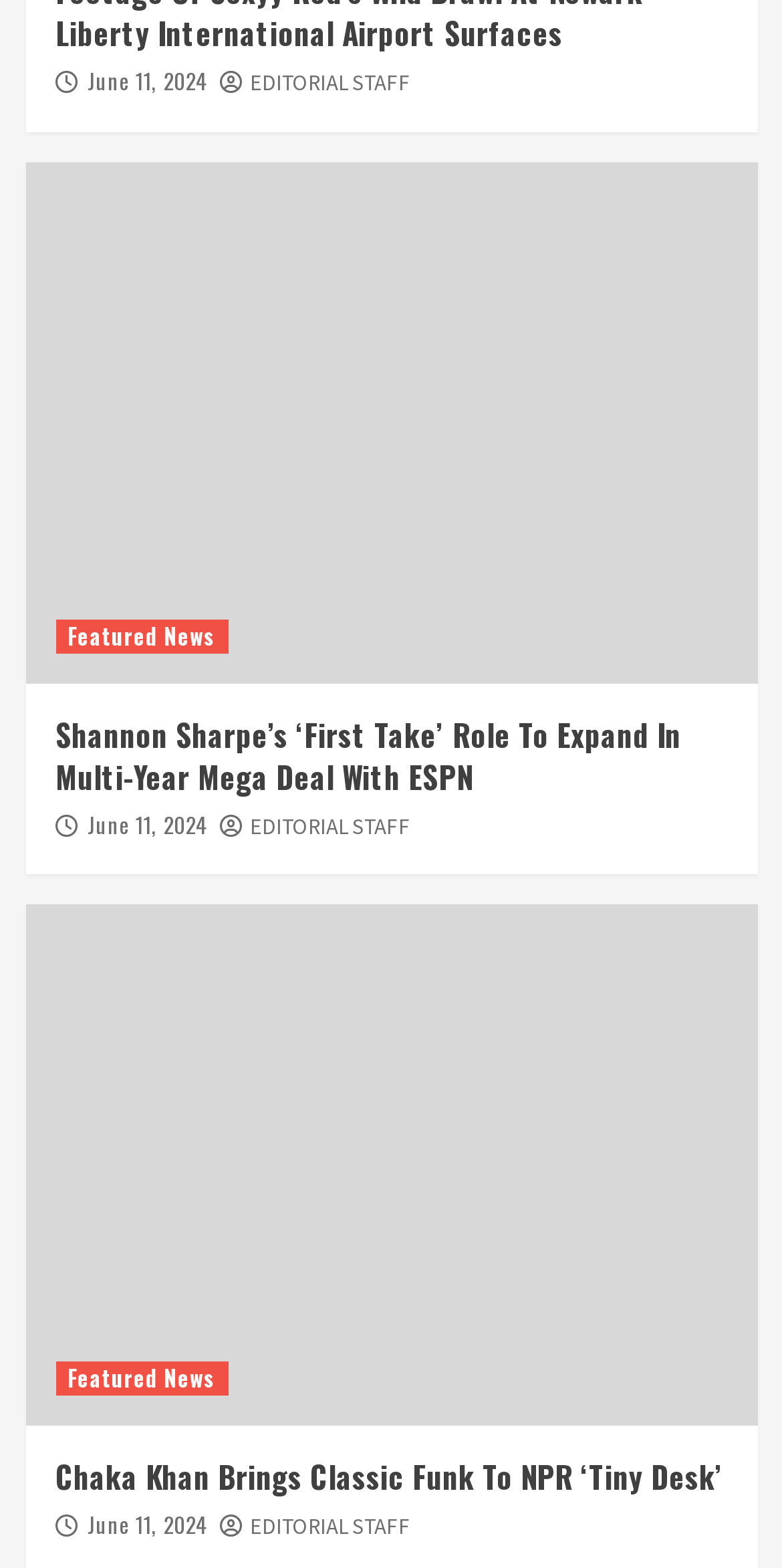How many news articles are displayed on the page?
Please provide an in-depth and detailed response to the question.

There are two figure elements, each containing a link with the text 'Featured News', and each figure element is accompanied by a heading element with a news article title. This suggests that there are two news articles displayed on the page.